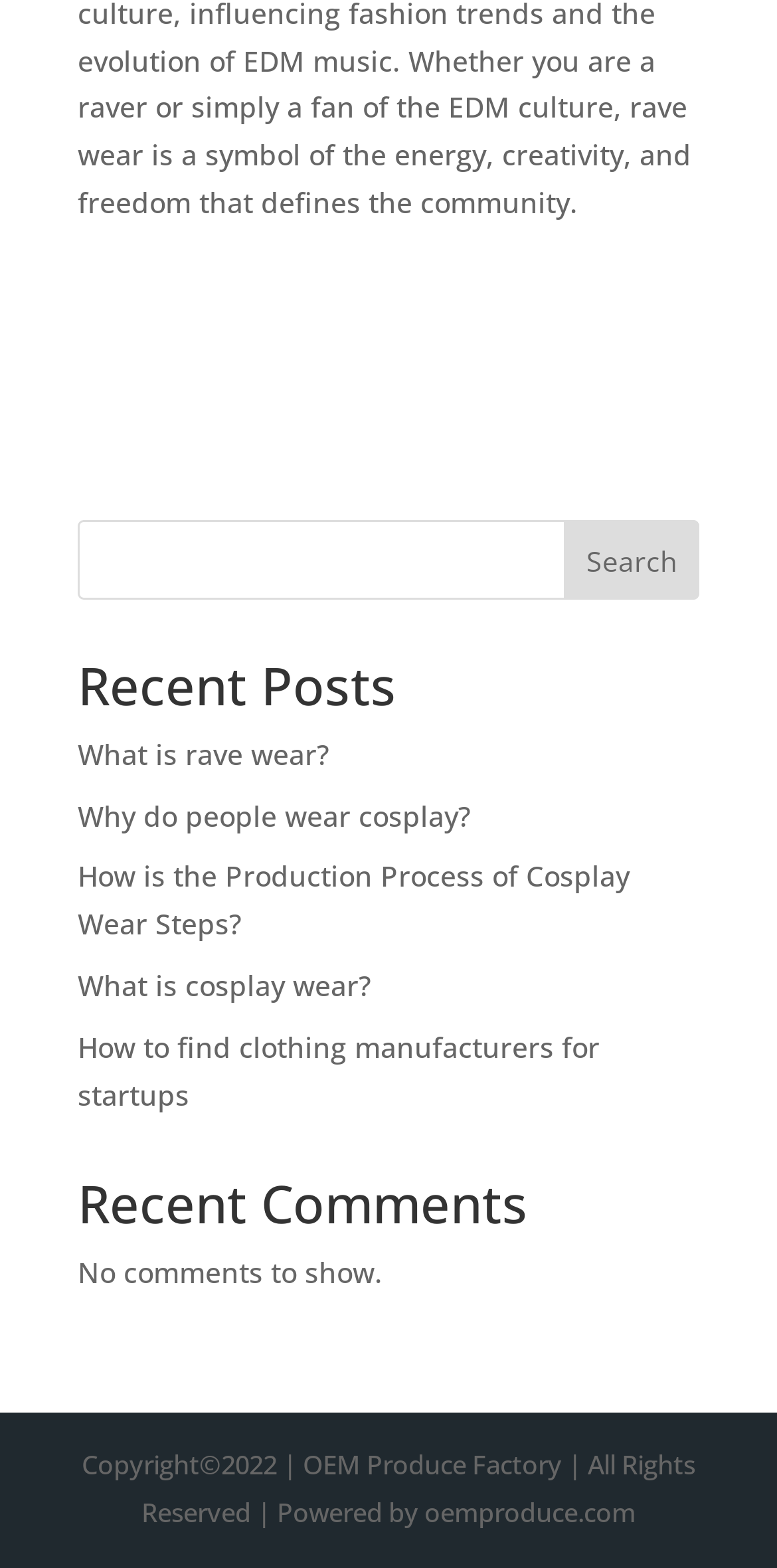Using the format (top-left x, top-left y, bottom-right x, bottom-right y), and given the element description, identify the bounding box coordinates within the screenshot: English

None